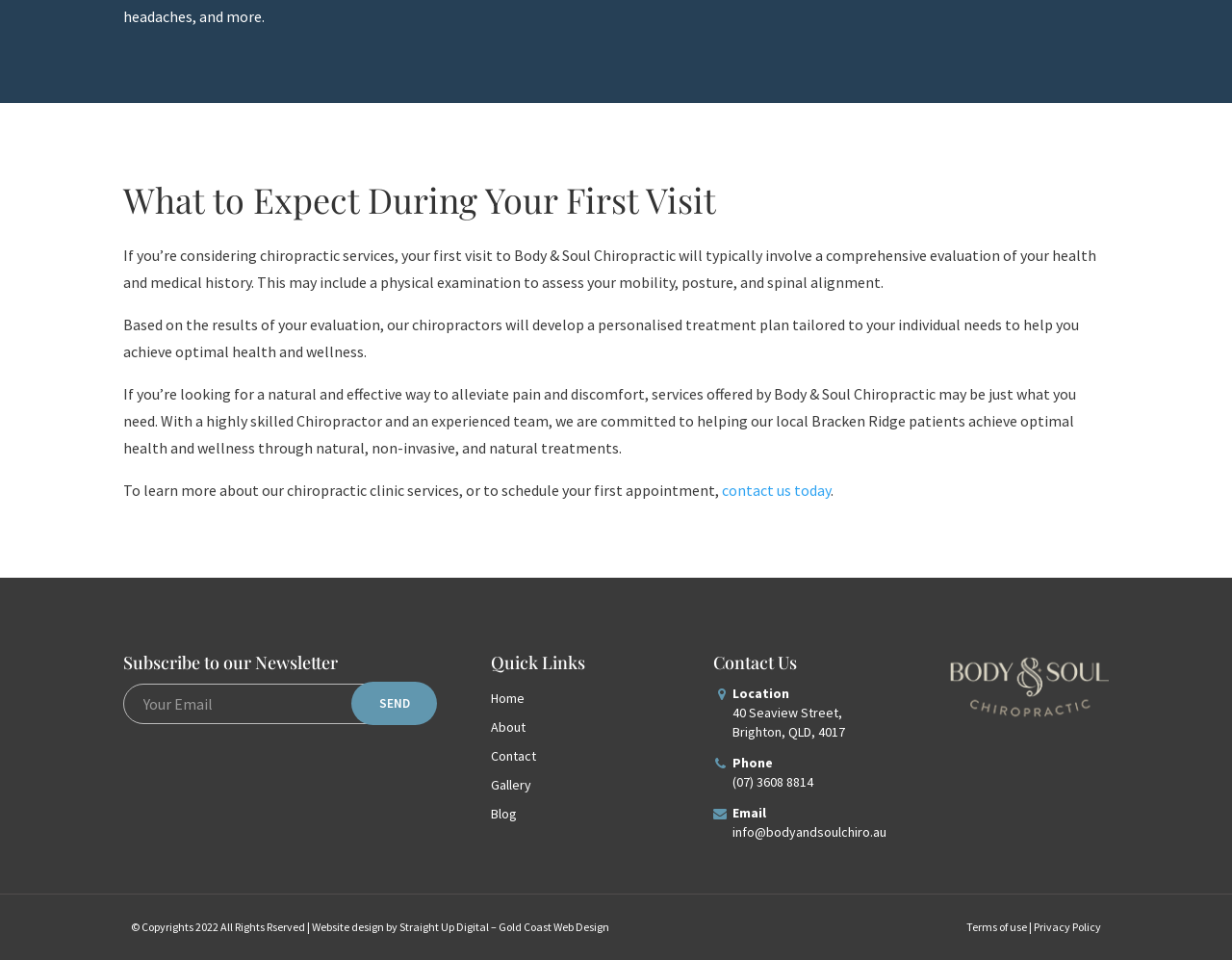Please reply with a single word or brief phrase to the question: 
What is the purpose of the first visit to the clinic?

Comprehensive evaluation of health and medical history